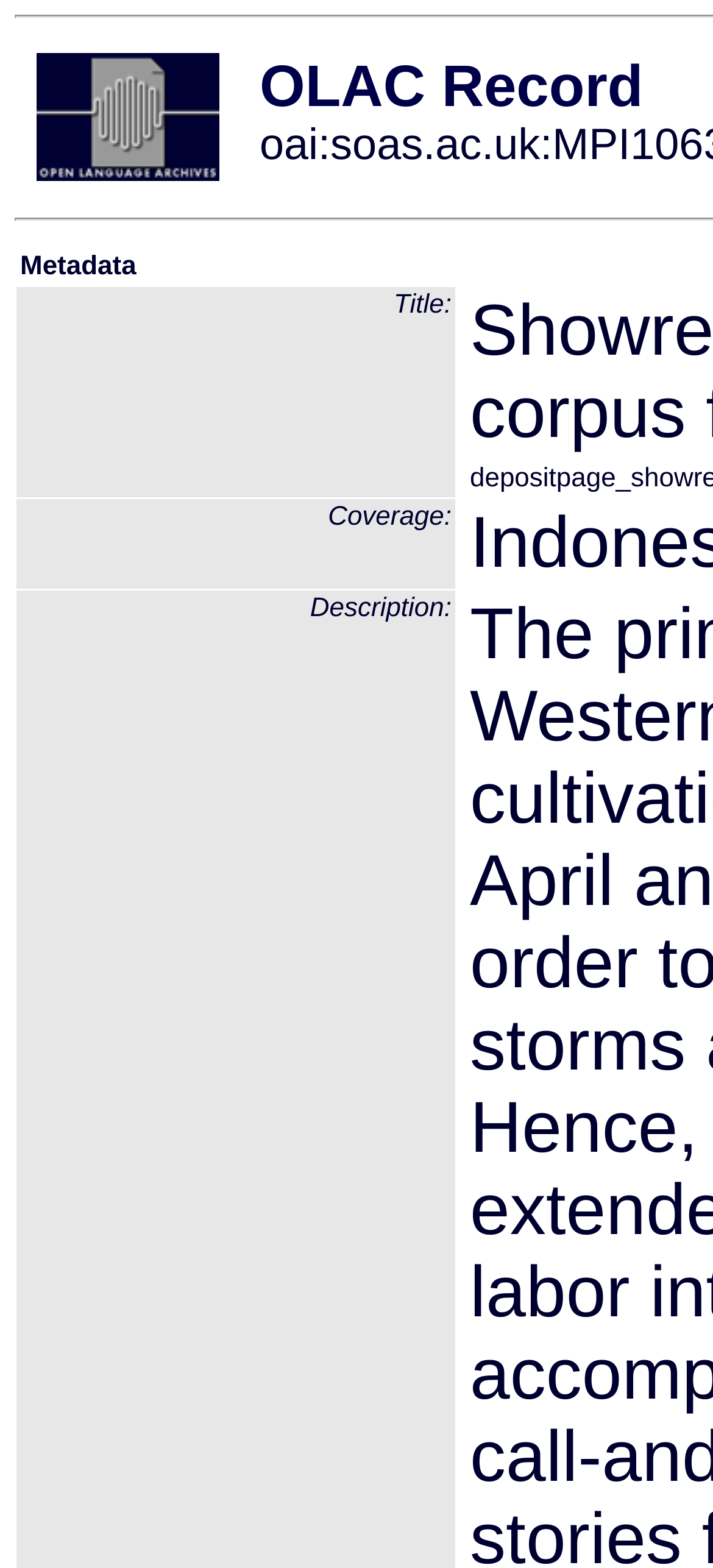What is the content of the top-left gridcell?
Answer the question with as much detail as you can, using the image as a reference.

The top-left gridcell element has an empty string as its OCR text, indicating that it does not contain any text or content.